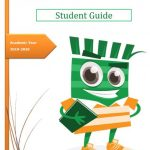Please give a succinct answer to the question in one word or phrase:
What is the title above the character?

Student Guide